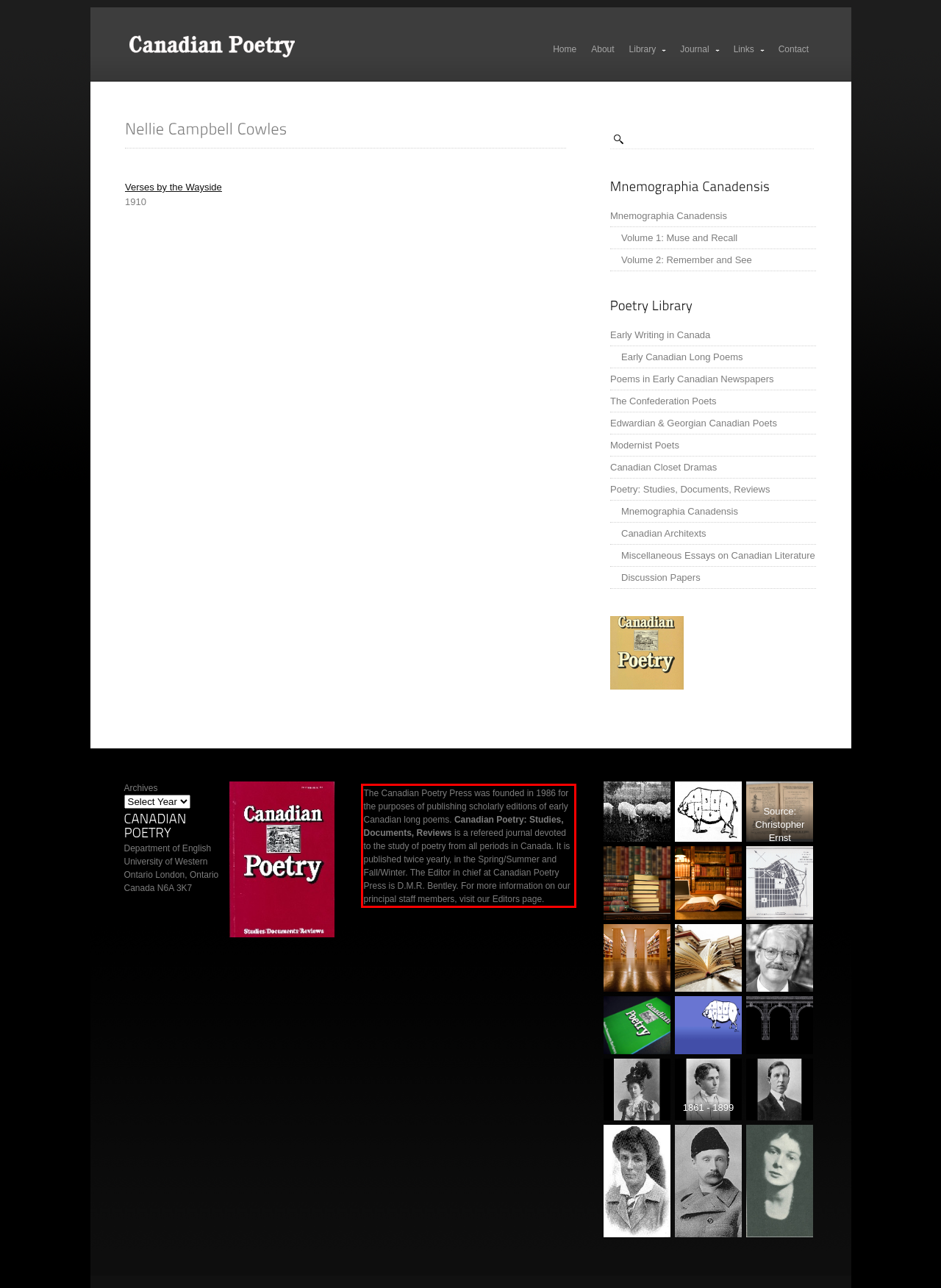Please take the screenshot of the webpage, find the red bounding box, and generate the text content that is within this red bounding box.

The Canadian Poetry Press was founded in 1986 for the purposes of publishing scholarly editions of early Canadian long poems. Canadian Poetry: Studies, Documents, Reviews is a refereed journal devoted to the study of poetry from all periods in Canada. It is published twice yearly, in the Spring/Summer and Fall/Winter. The Editor in chief at Canadian Poetry Press is D.M.R. Bentley. For more information on our principal staff members, visit our Editors page.